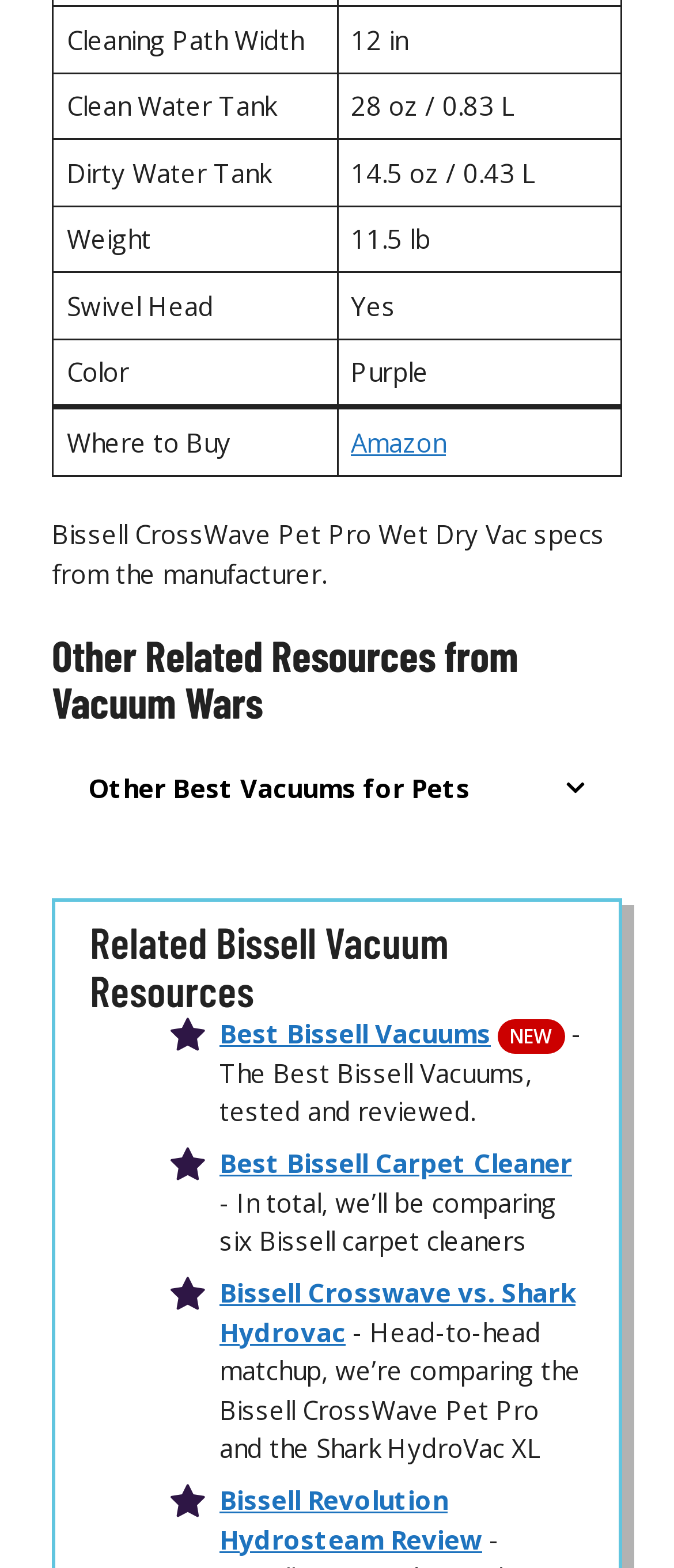Determine the bounding box coordinates for the clickable element required to fulfill the instruction: "Click the 'Bissell Revolution Hydrosteam Review' link". Provide the coordinates as four float numbers between 0 and 1, i.e., [left, top, right, bottom].

[0.326, 0.945, 0.715, 0.992]